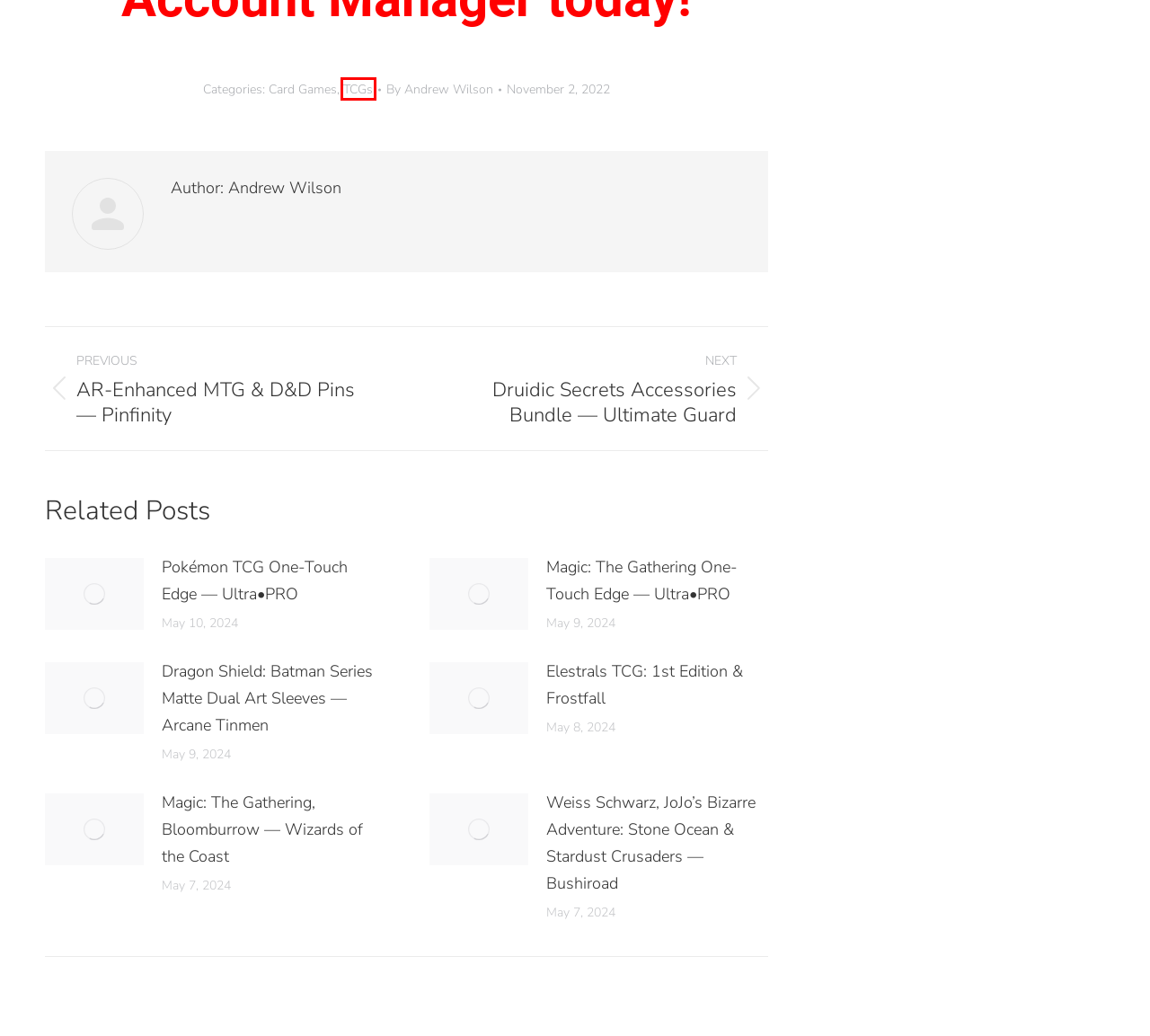Consider the screenshot of a webpage with a red bounding box and select the webpage description that best describes the new page that appears after clicking the element inside the red box. Here are the candidates:
A. Magic: The Gathering, Bloomburrow — Wizards of the Coast • Coqui Hobby Distribution
B. Magic: The Gathering One-Touch Edge — Ultra•PRO • Coqui Hobby Distribution
C. Pokémon TCG One-Touch Edge — Ultra•PRO • Coqui Hobby Distribution
D. AR-Enhanced MTG & D&D Pins — Pinfinity • Coqui Hobby Distribution
E. Andrew Wilson, Author at Coqui Hobby Distribution
F. TCGs Archives • Coqui Hobby Distribution
G. Elestrals TCG: 1st Edition & Frostfall • Coqui Hobby Distribution
H. Dragon Shield: Batman Series Matte Dual Art Sleeves — Arcane Tinmen • Coqui Hobby Distribution

F